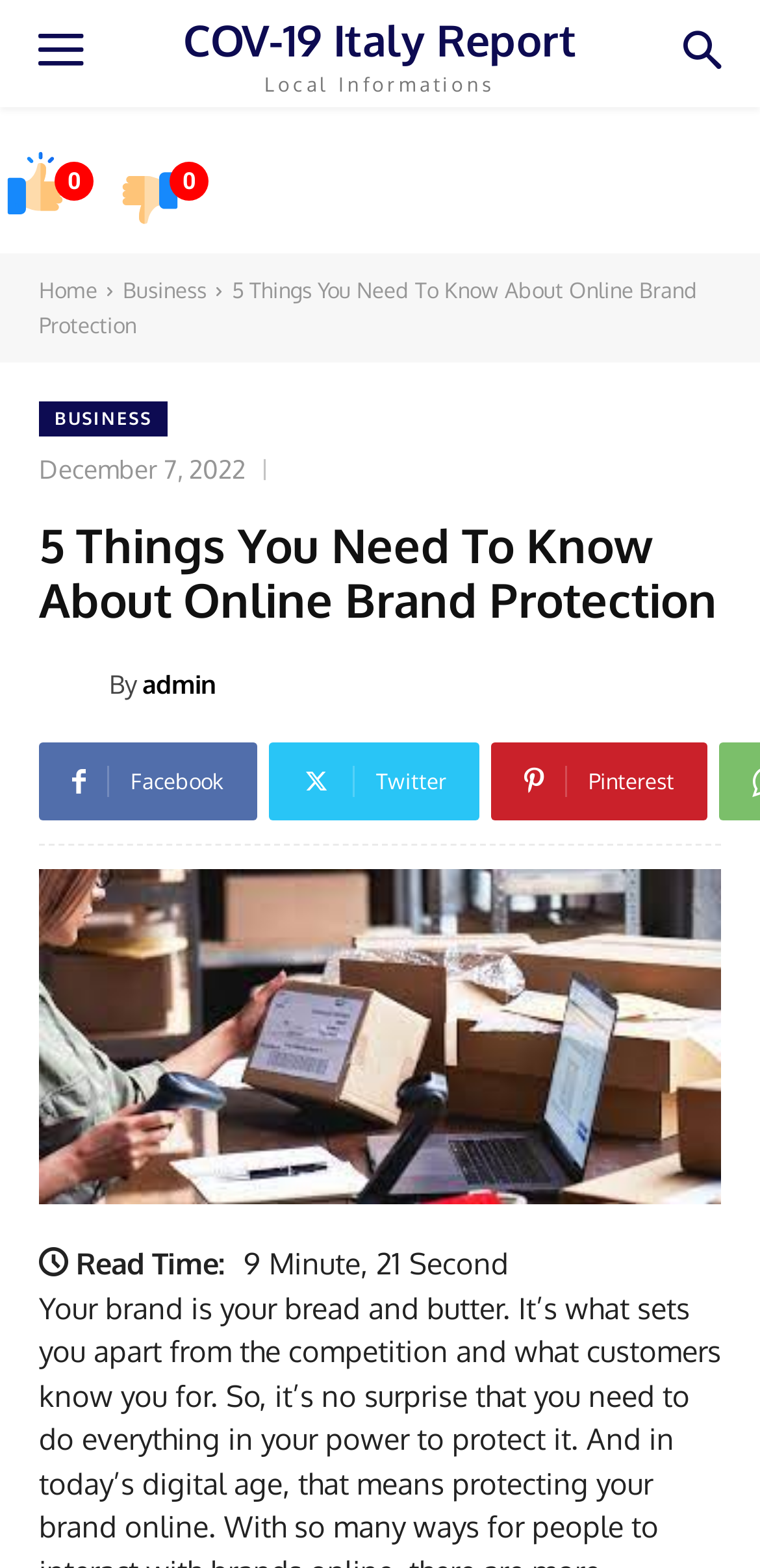Please indicate the bounding box coordinates of the element's region to be clicked to achieve the instruction: "visit the admin page". Provide the coordinates as four float numbers between 0 and 1, i.e., [left, top, right, bottom].

[0.051, 0.418, 0.144, 0.455]